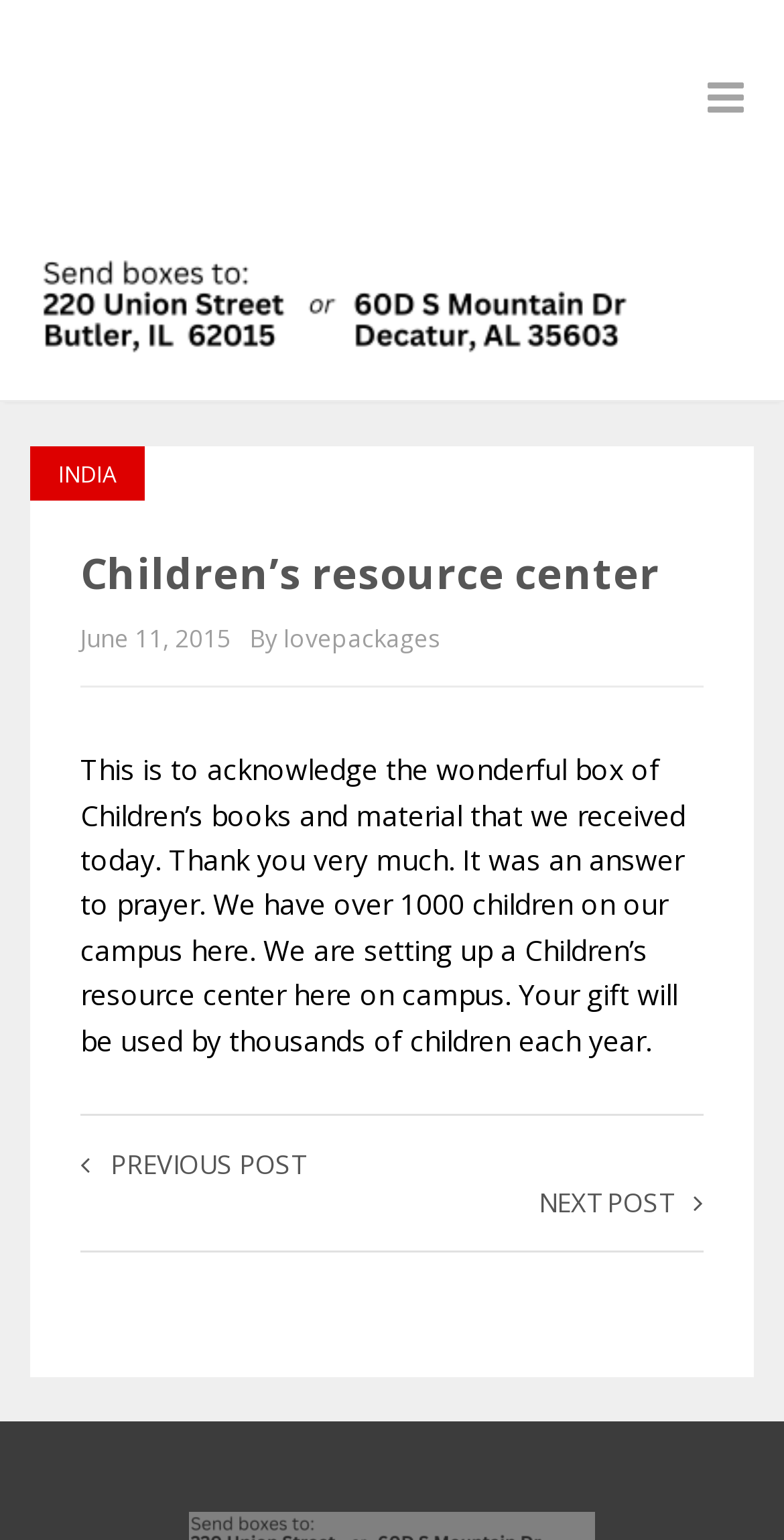Please answer the following question using a single word or phrase: 
How many children are on the campus?

over 1000